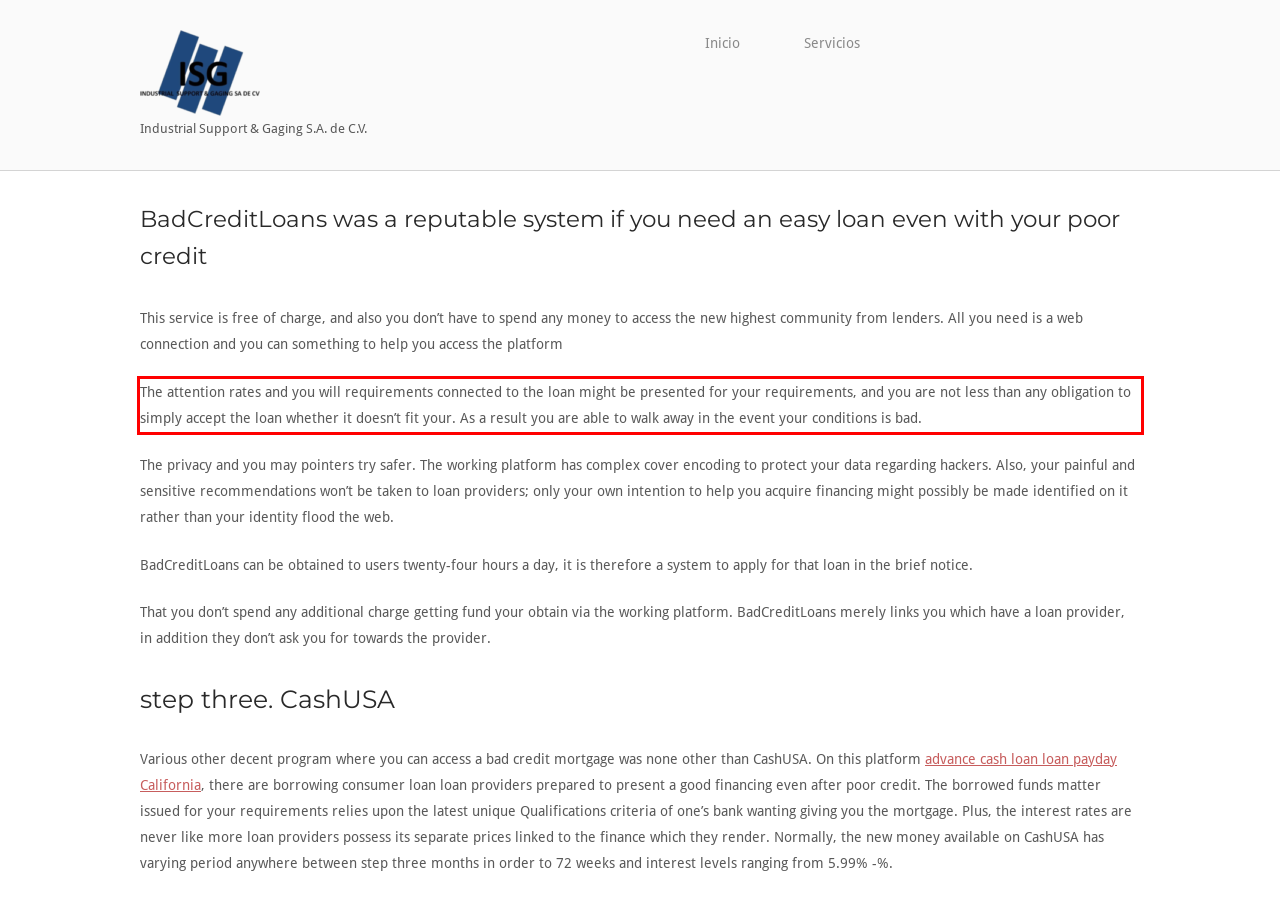Given a webpage screenshot, identify the text inside the red bounding box using OCR and extract it.

The attention rates and you will requirements connected to the loan might be presented for your requirements, and you are not less than any obligation to simply accept the loan whether it doesn’t fit your. As a result you are able to walk away in the event your conditions is bad.